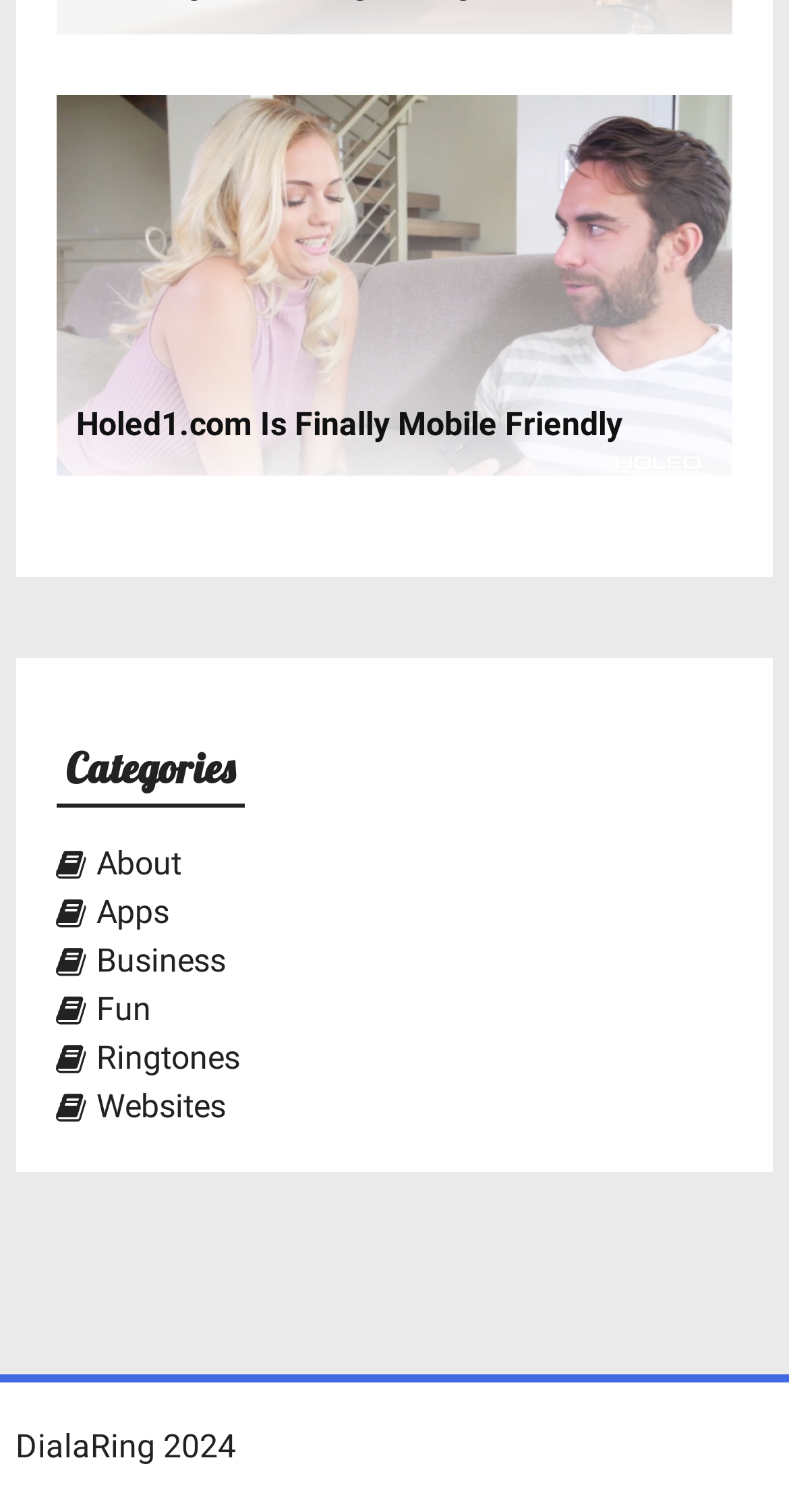What categories are available on the website?
Give a comprehensive and detailed explanation for the question.

The categories can be found by looking at the link elements with icons and text, which are 'About', 'Apps', 'Business', 'Fun', 'Ringtones', and 'Websites'.